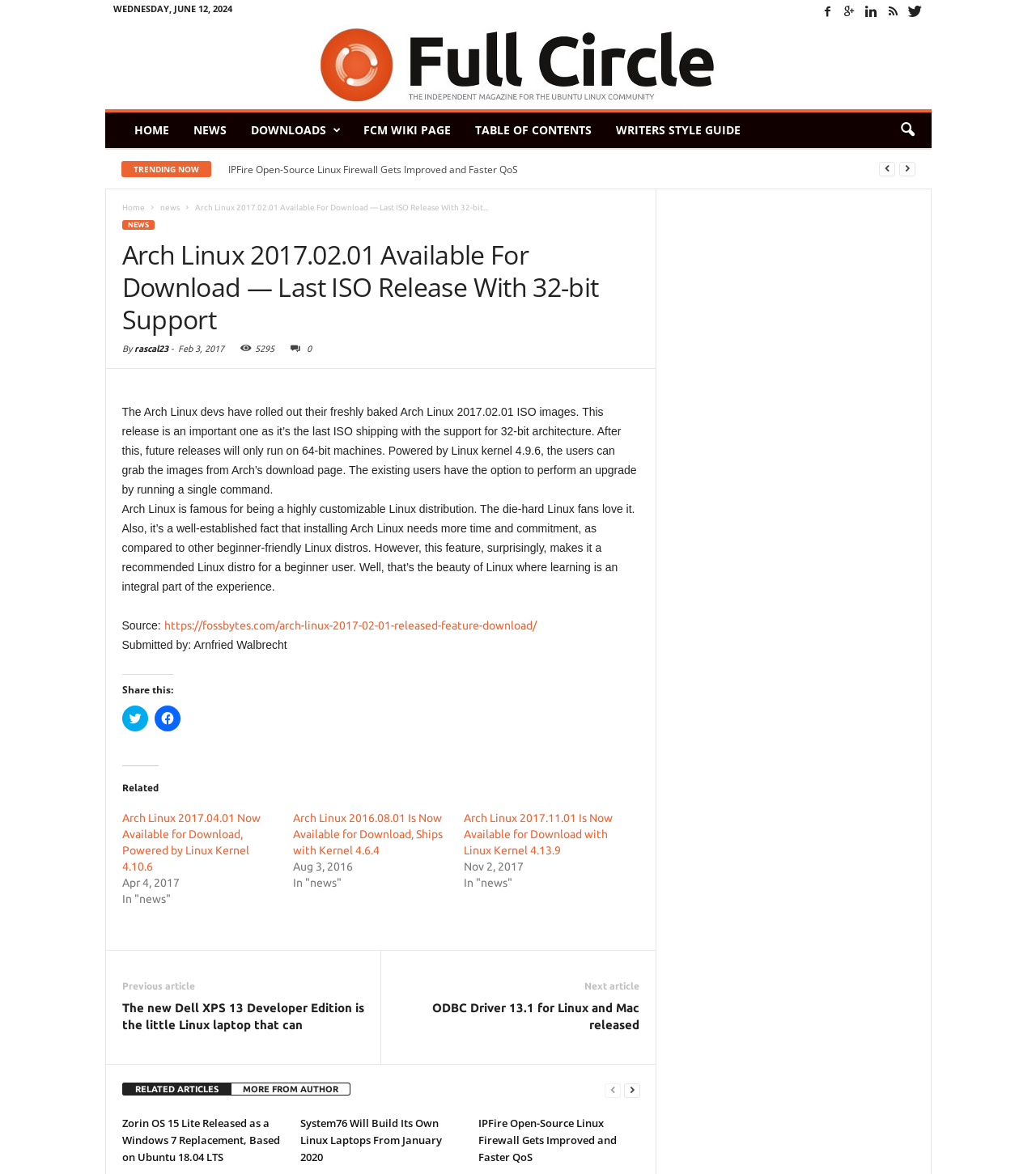Provide the bounding box coordinates of the section that needs to be clicked to accomplish the following instruction: "Type your name."

None